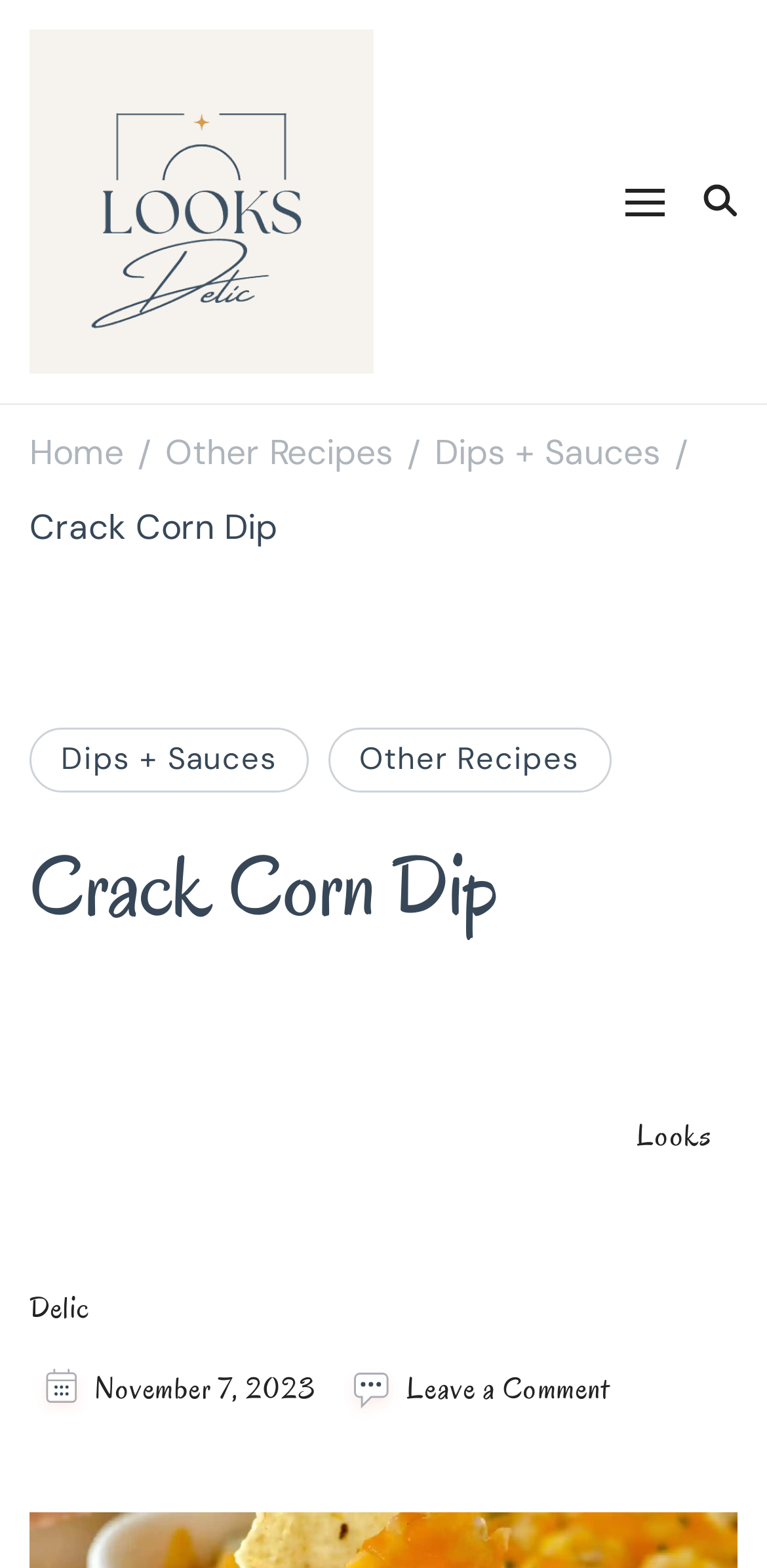What is the logo on the top left corner?
Based on the image, answer the question with a single word or brief phrase.

Looks Delic logo